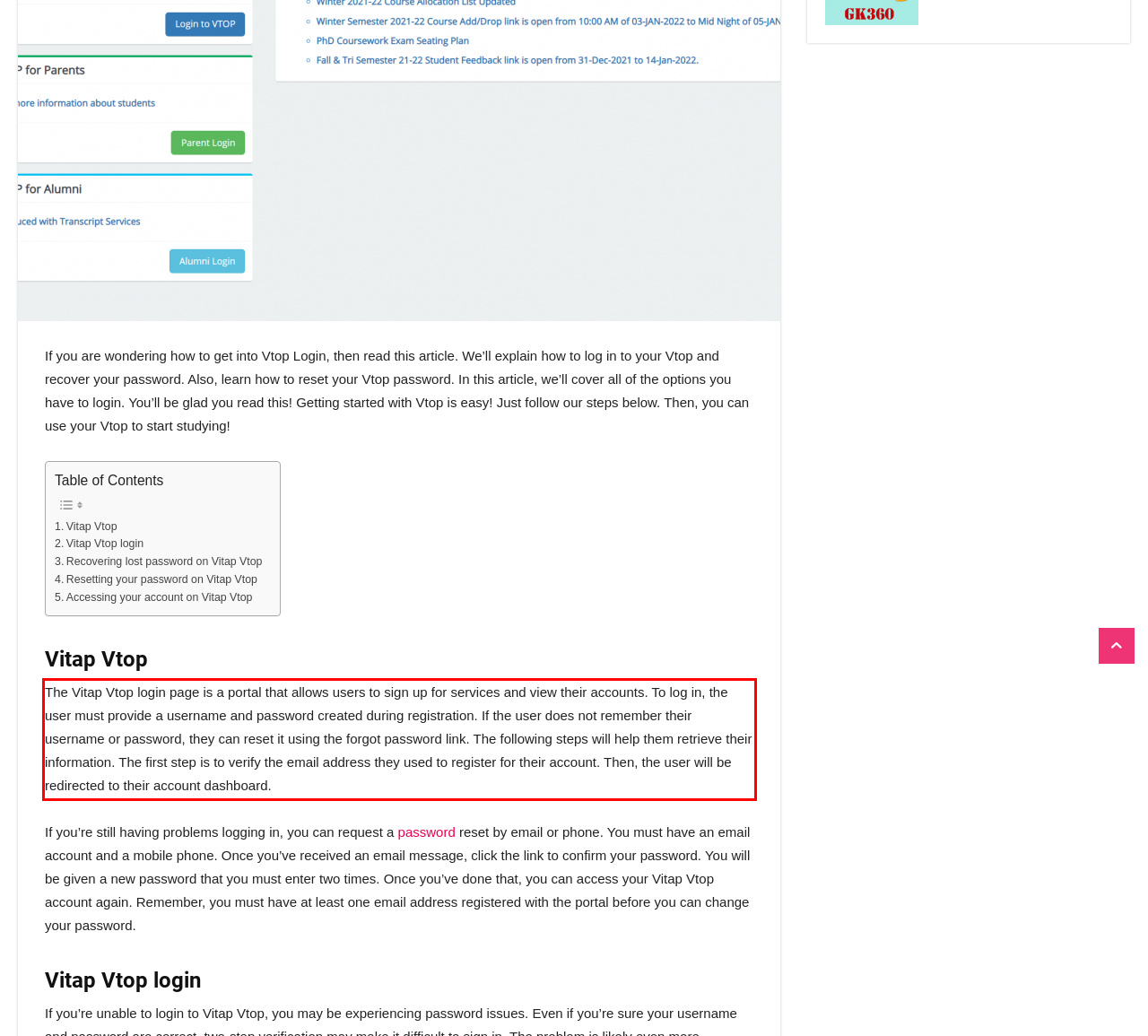Please use OCR to extract the text content from the red bounding box in the provided webpage screenshot.

The Vitap Vtop login page is a portal that allows users to sign up for services and view their accounts. To log in, the user must provide a username and password created during registration. If the user does not remember their username or password, they can reset it using the forgot password link. The following steps will help them retrieve their information. The first step is to verify the email address they used to register for their account. Then, the user will be redirected to their account dashboard.